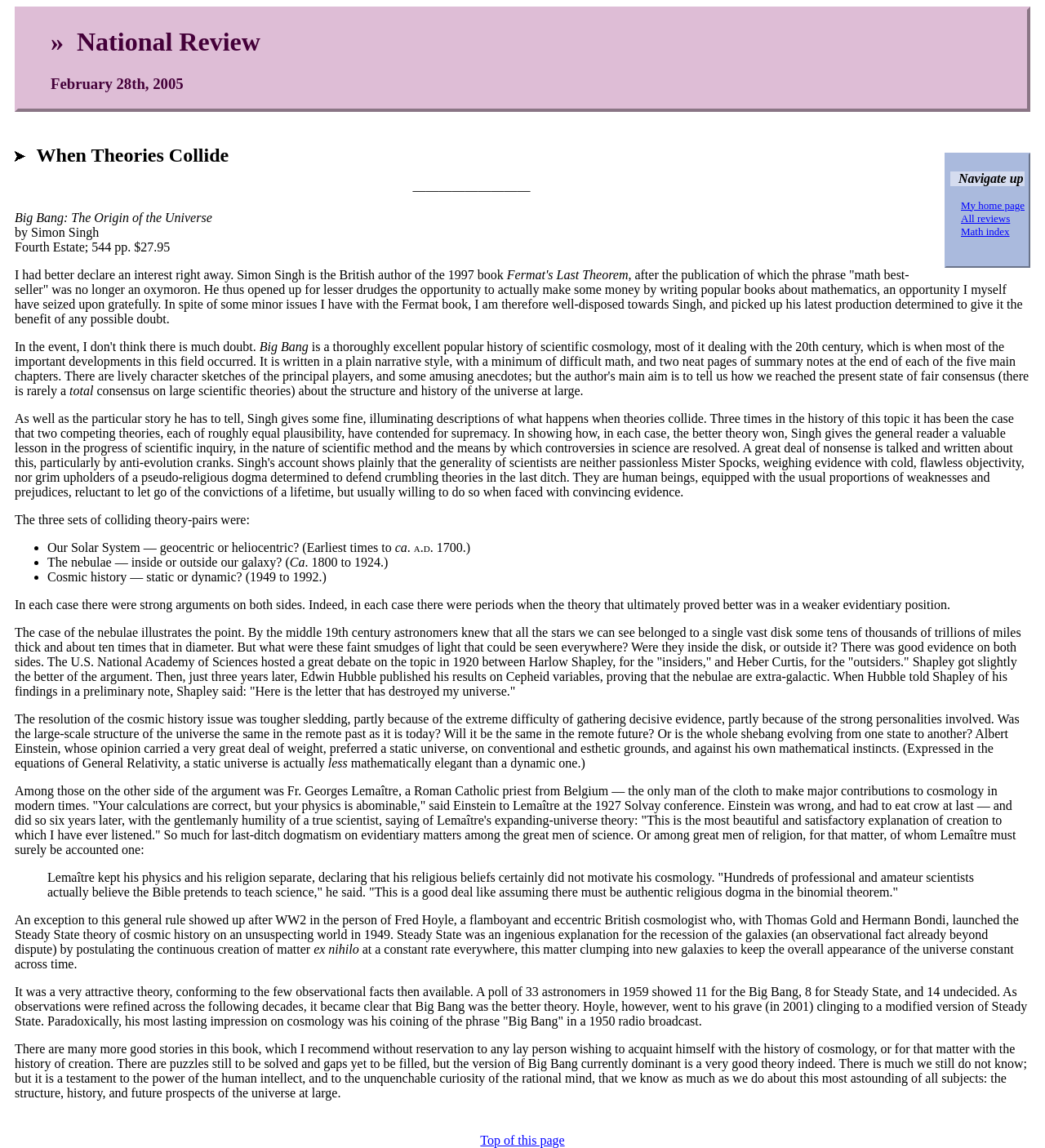Provide a short, one-word or phrase answer to the question below:
What is the name of the theory launched by Fred Hoyle and others in 1949?

Steady State theory